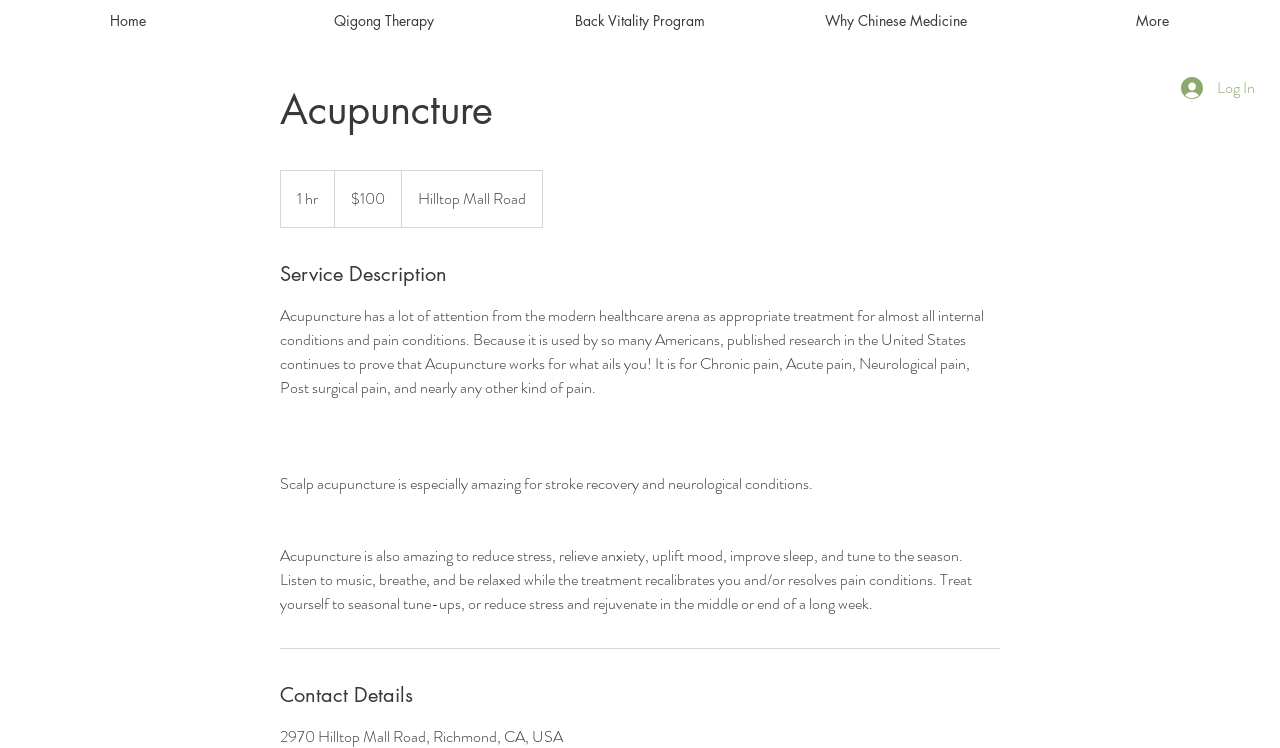Locate the bounding box of the UI element described by: "Qigong Therapy" in the given webpage screenshot.

[0.2, 0.011, 0.4, 0.045]